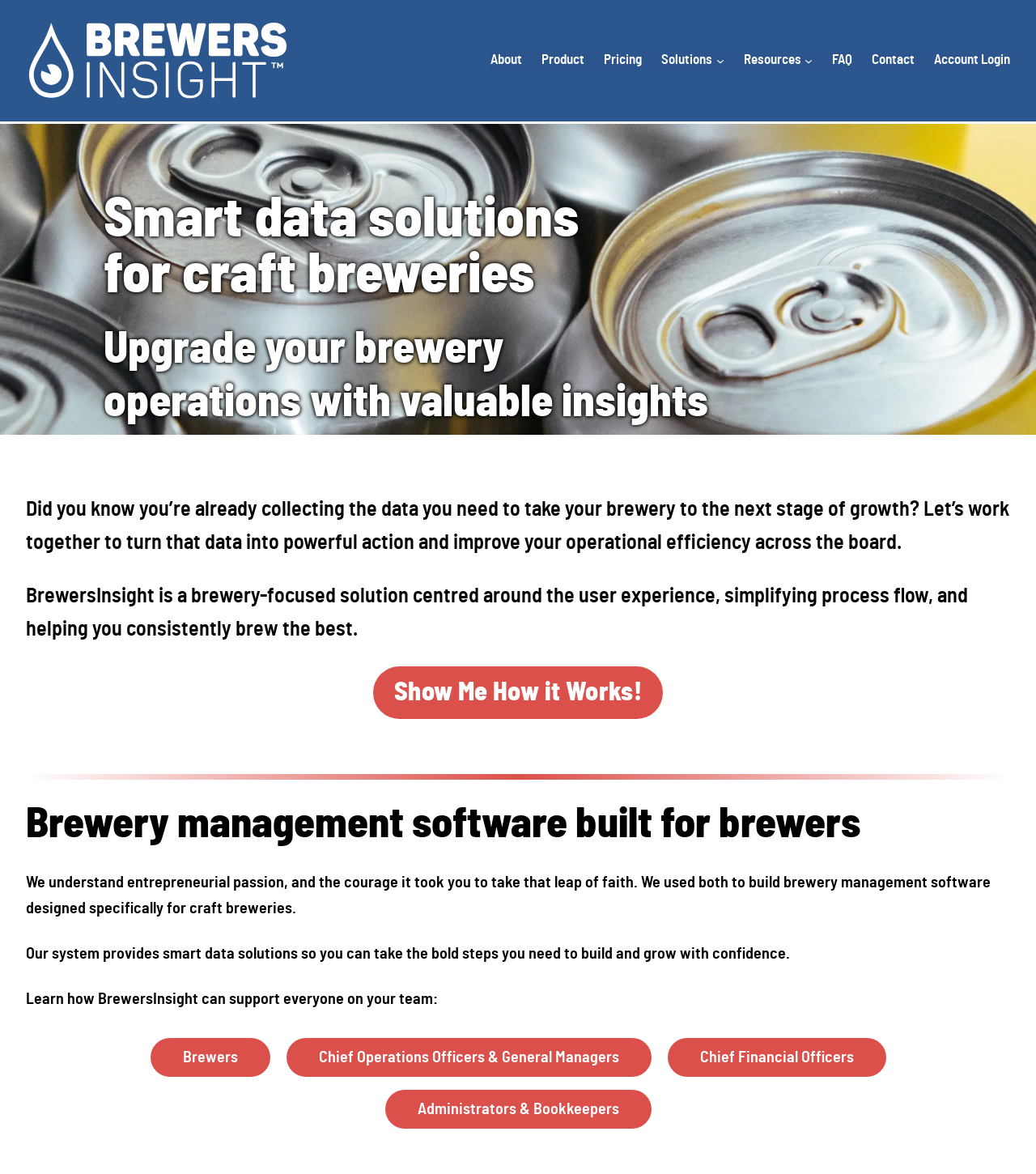Given the element description Resources, identify the bounding box coordinates for the UI element on the webpage screenshot. The format should be (top-left x, top-left y, bottom-right x, bottom-right y), with values between 0 and 1.

[0.718, 0.042, 0.773, 0.061]